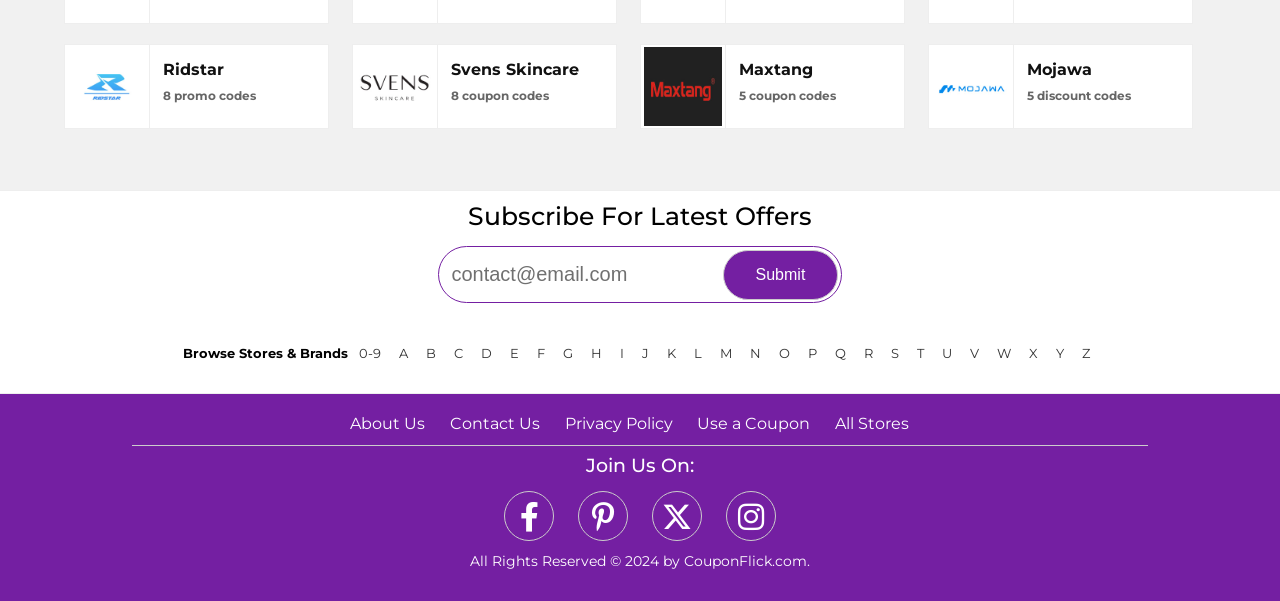Find the bounding box coordinates of the clickable element required to execute the following instruction: "Subscribe to the newsletter". Provide the coordinates as four float numbers between 0 and 1, i.e., [left, top, right, bottom].

[0.343, 0.412, 0.567, 0.503]